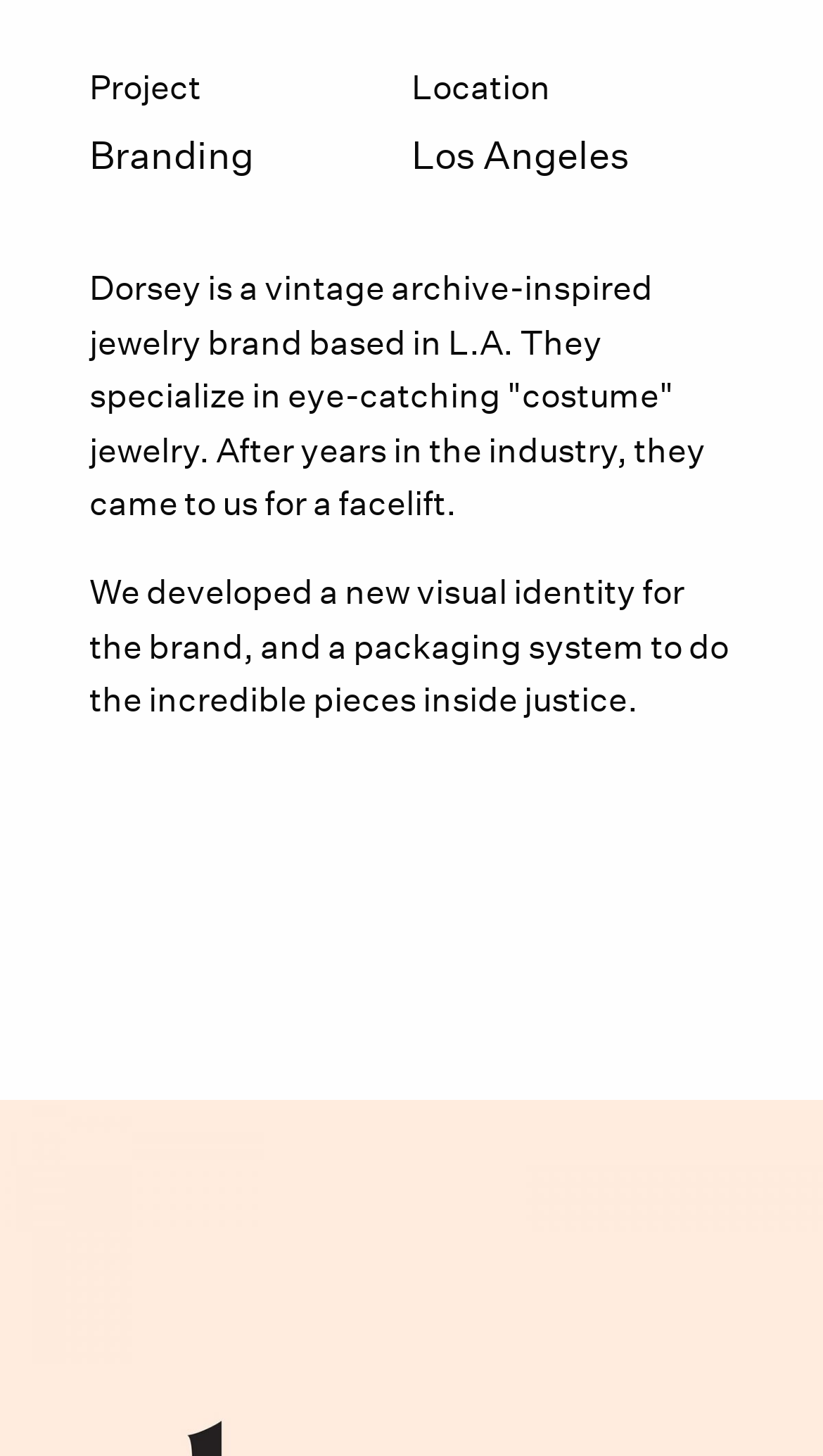Given the element description: "Contact", predict the bounding box coordinates of this UI element. The coordinates must be four float numbers between 0 and 1, given as [left, top, right, bottom].

[0.083, 0.211, 0.917, 0.256]